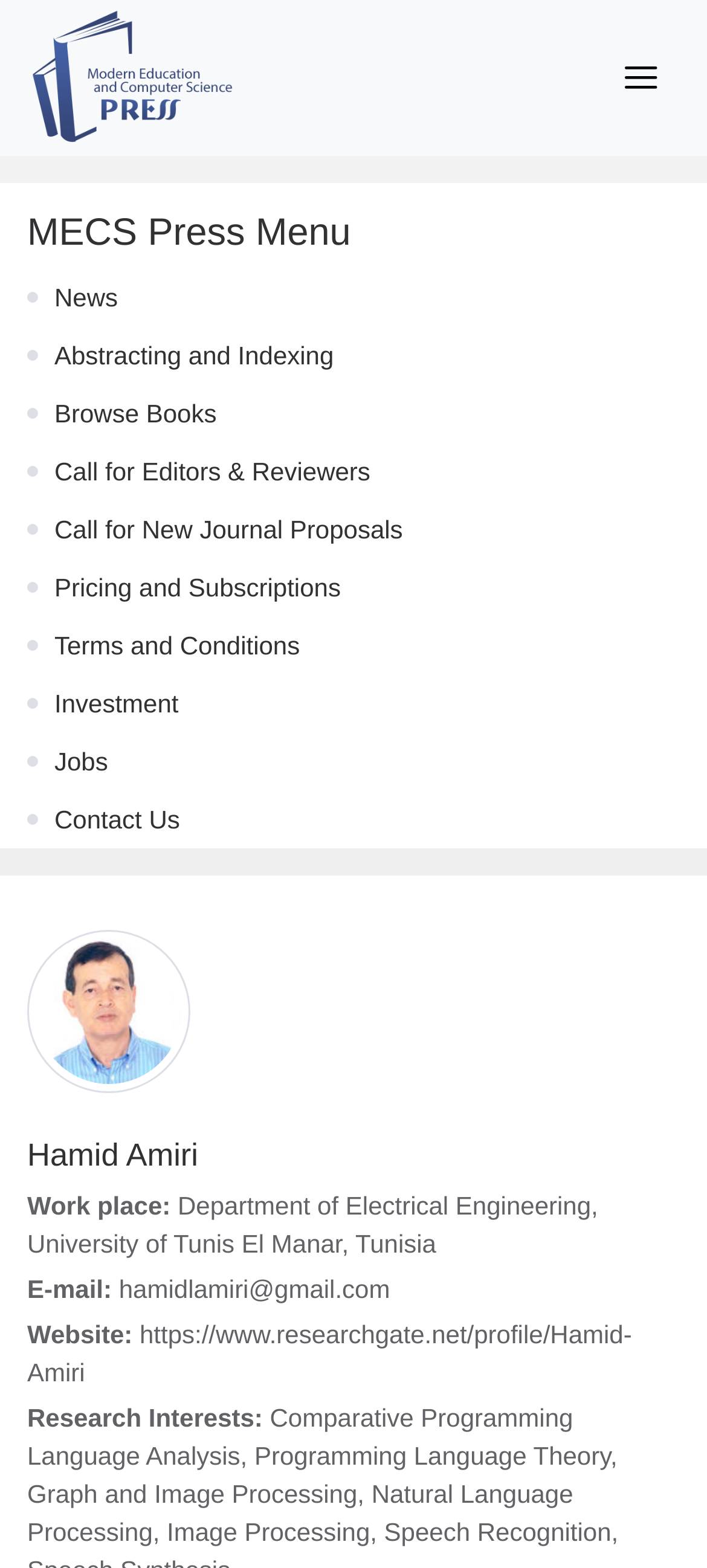What is the email of Hamid Amiri?
Using the image, provide a detailed and thorough answer to the question.

I found the email address of Hamid Amiri in the section that displays his information, which is 'hamidlamiri@gmail.com'.